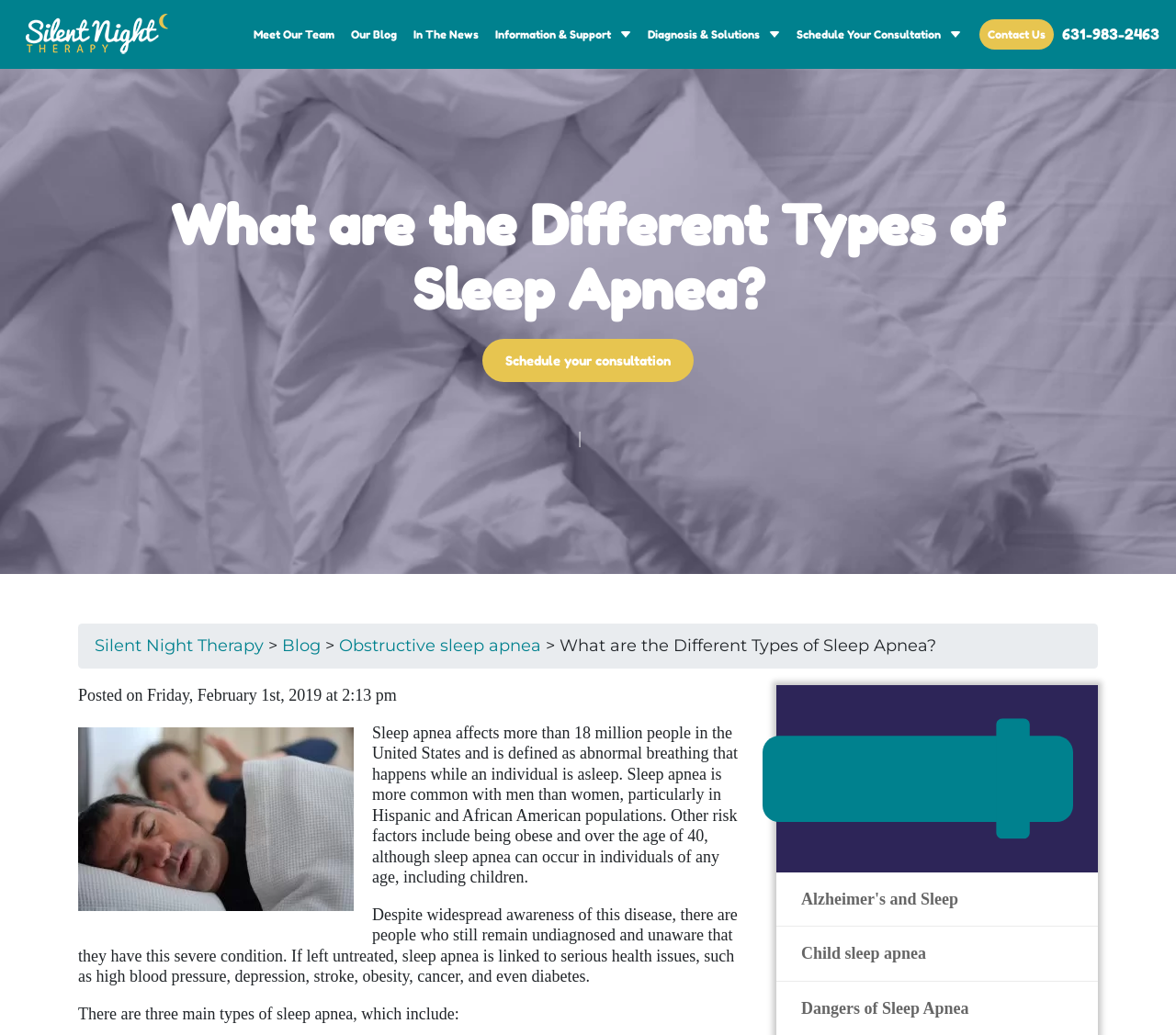Please determine the bounding box coordinates of the element to click on in order to accomplish the following task: "Read the blog". Ensure the coordinates are four float numbers ranging from 0 to 1, i.e., [left, top, right, bottom].

[0.24, 0.626, 0.273, 0.646]